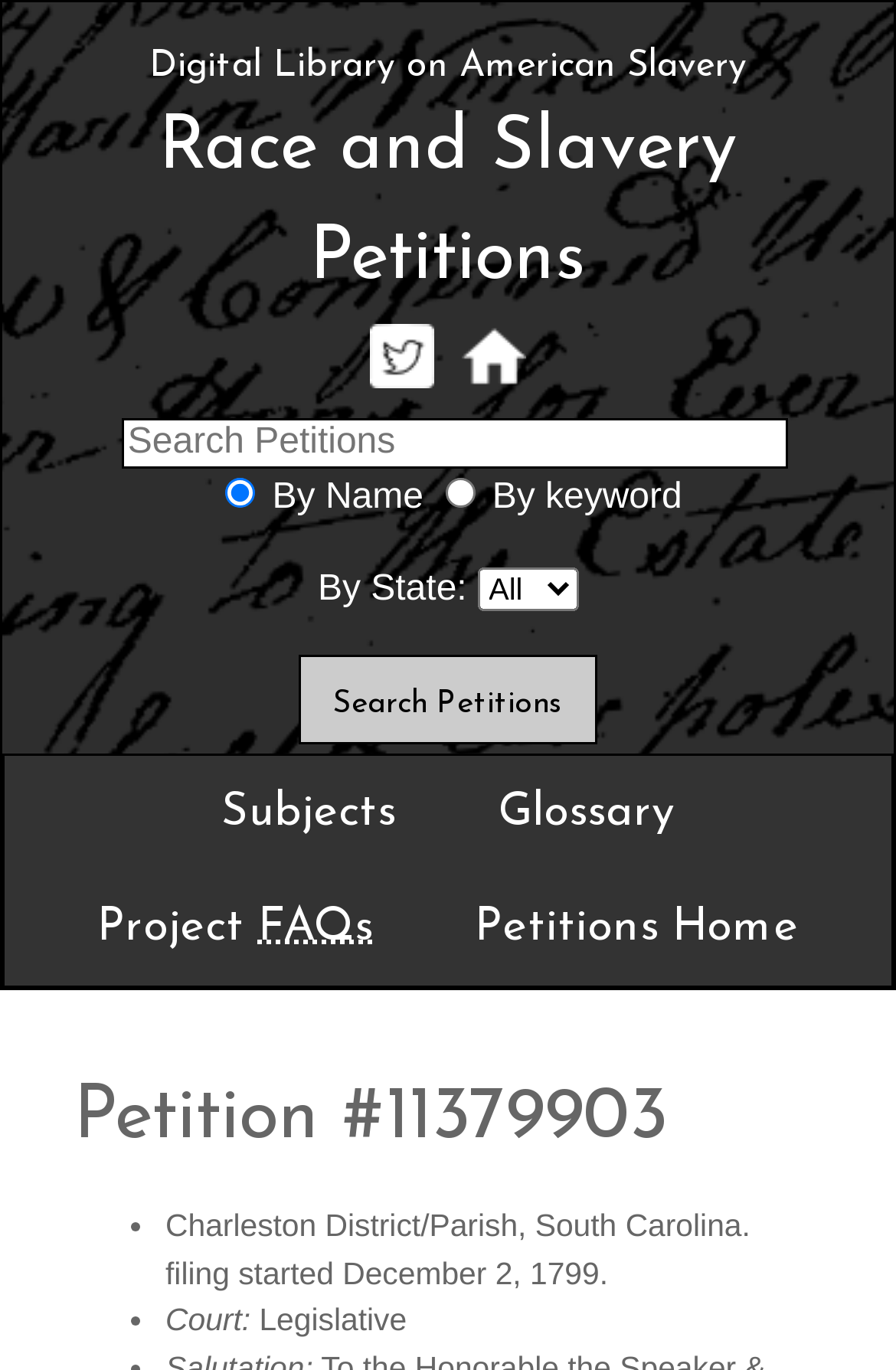Locate the bounding box of the user interface element based on this description: "value="Search Petitions"".

[0.334, 0.478, 0.666, 0.543]